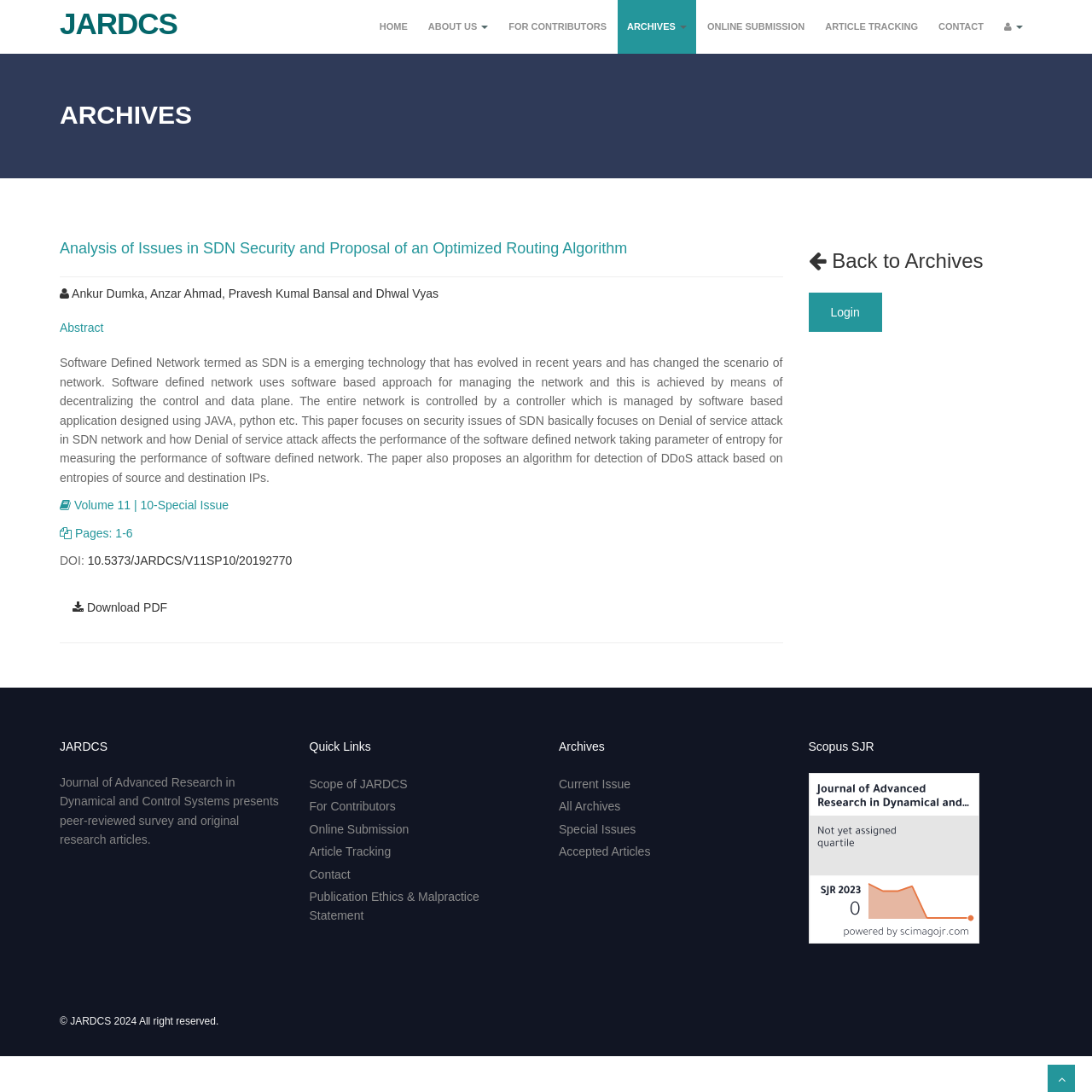Please reply with a single word or brief phrase to the question: 
What is the purpose of the 'Online Submission' link?

To submit articles online